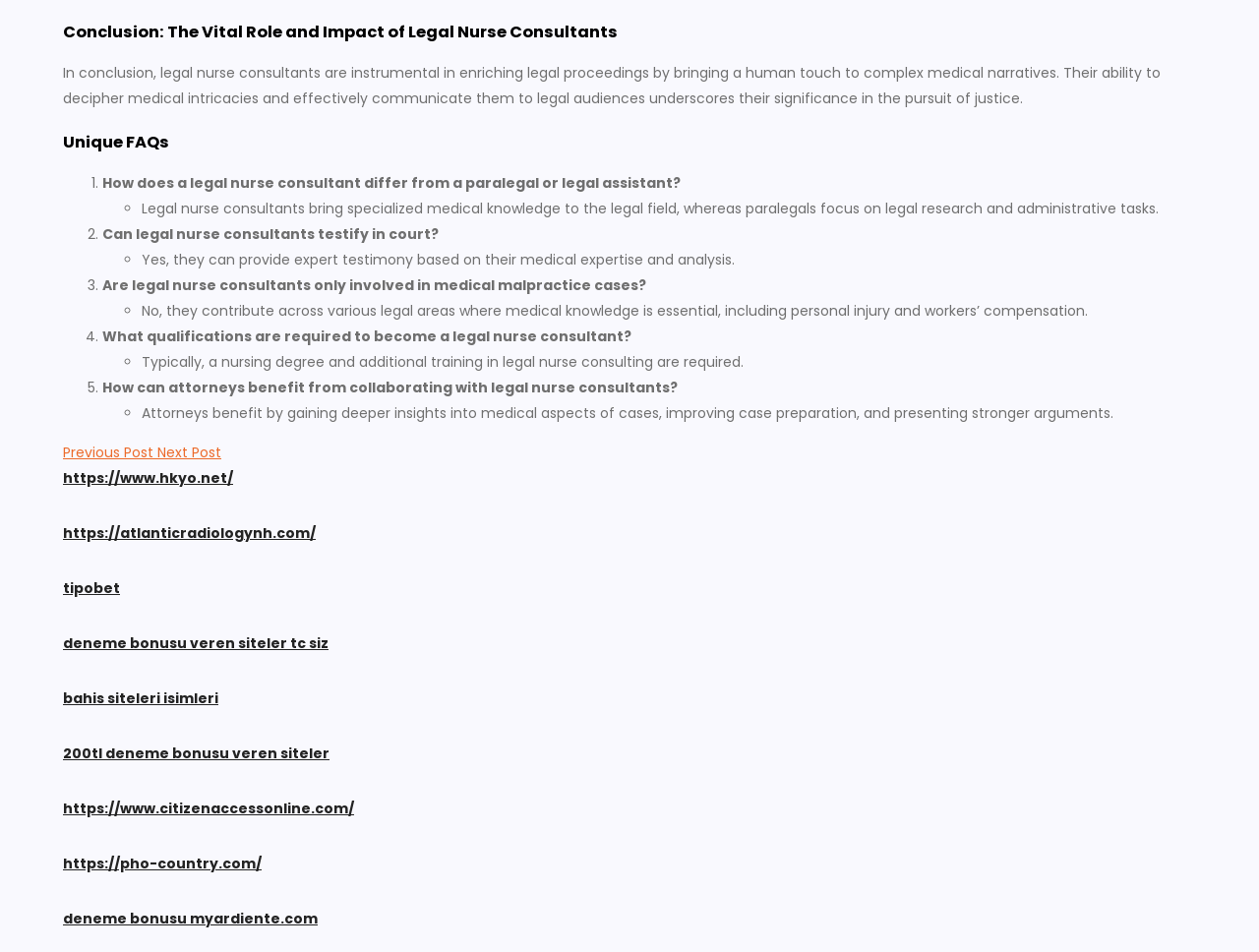Please find and report the bounding box coordinates of the element to click in order to perform the following action: "Visit 'https://www.hkyo.net/'". The coordinates should be expressed as four float numbers between 0 and 1, in the format [left, top, right, bottom].

[0.05, 0.492, 0.185, 0.512]